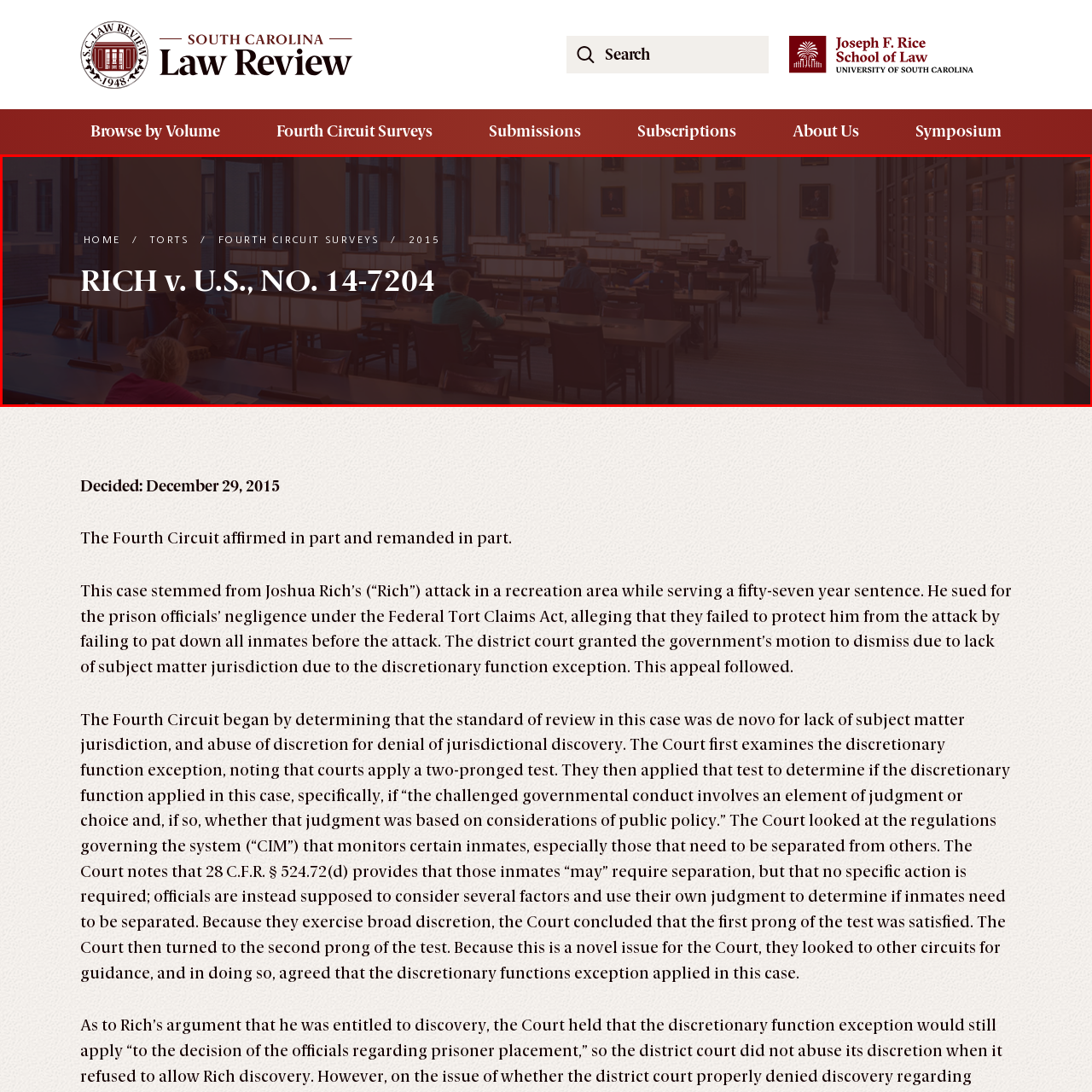Narrate the specific details and elements found within the red-bordered image.

The image captures a serene and modern law library, characterized by its spacious layout and ambient lighting. Rows of study tables are strategically placed to encourage focused work, with several individuals engaged in reading or researching, reflecting the library's role as a vital resource for legal studies. The walls are adorned with portraits, possibly of esteemed legal figures, offering inspiration and a sense of history. This setting complements the topic of the article "RICH v. U.S., NO. 14-7204," which discusses a significant legal case, highlighting the importance of legal scholarship and research in understanding complex judicial matters. The image embodies the essence of academic pursuit within the field of law, making it a fitting visual for the South Carolina Law Review.